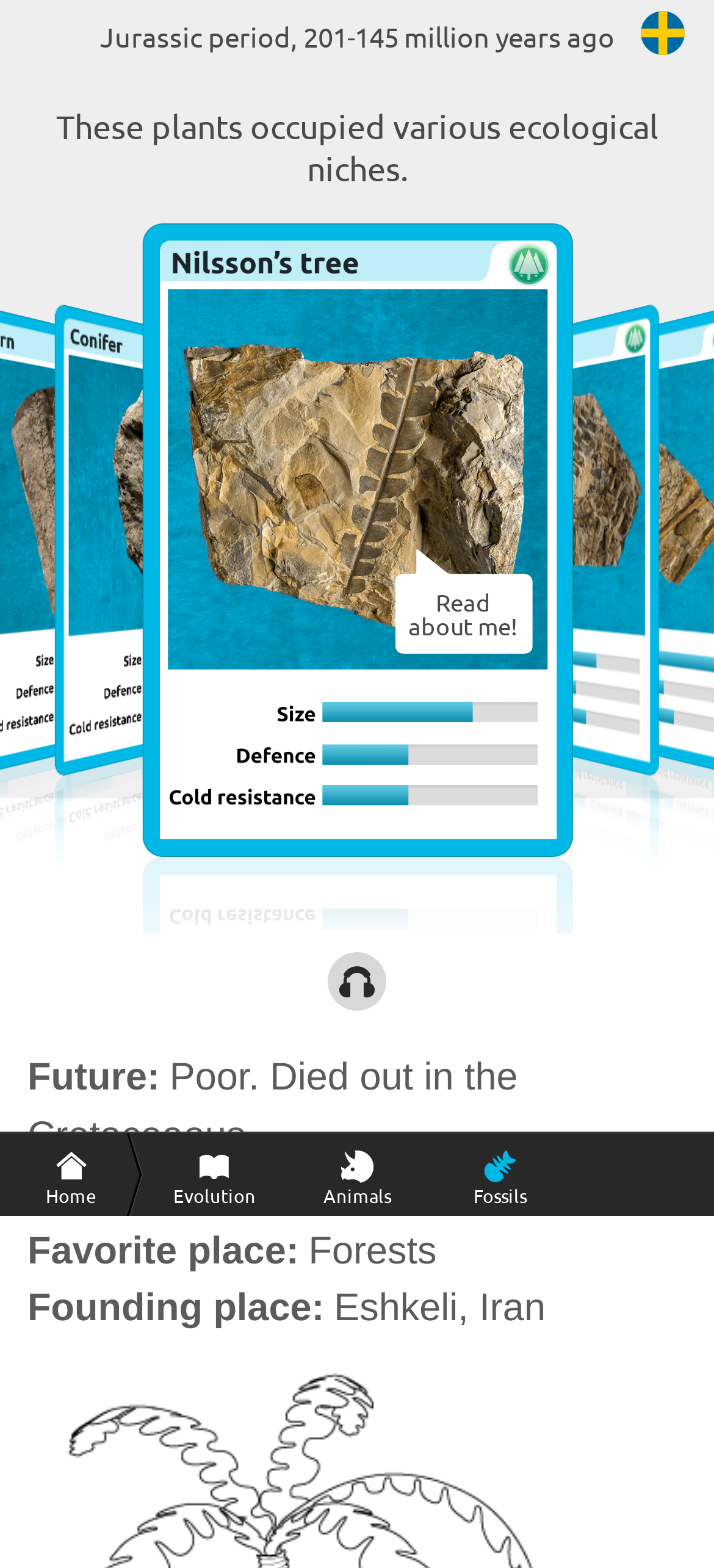Please give a one-word or short phrase response to the following question: 
What is the time period mentioned in the link?

201-145 million years ago